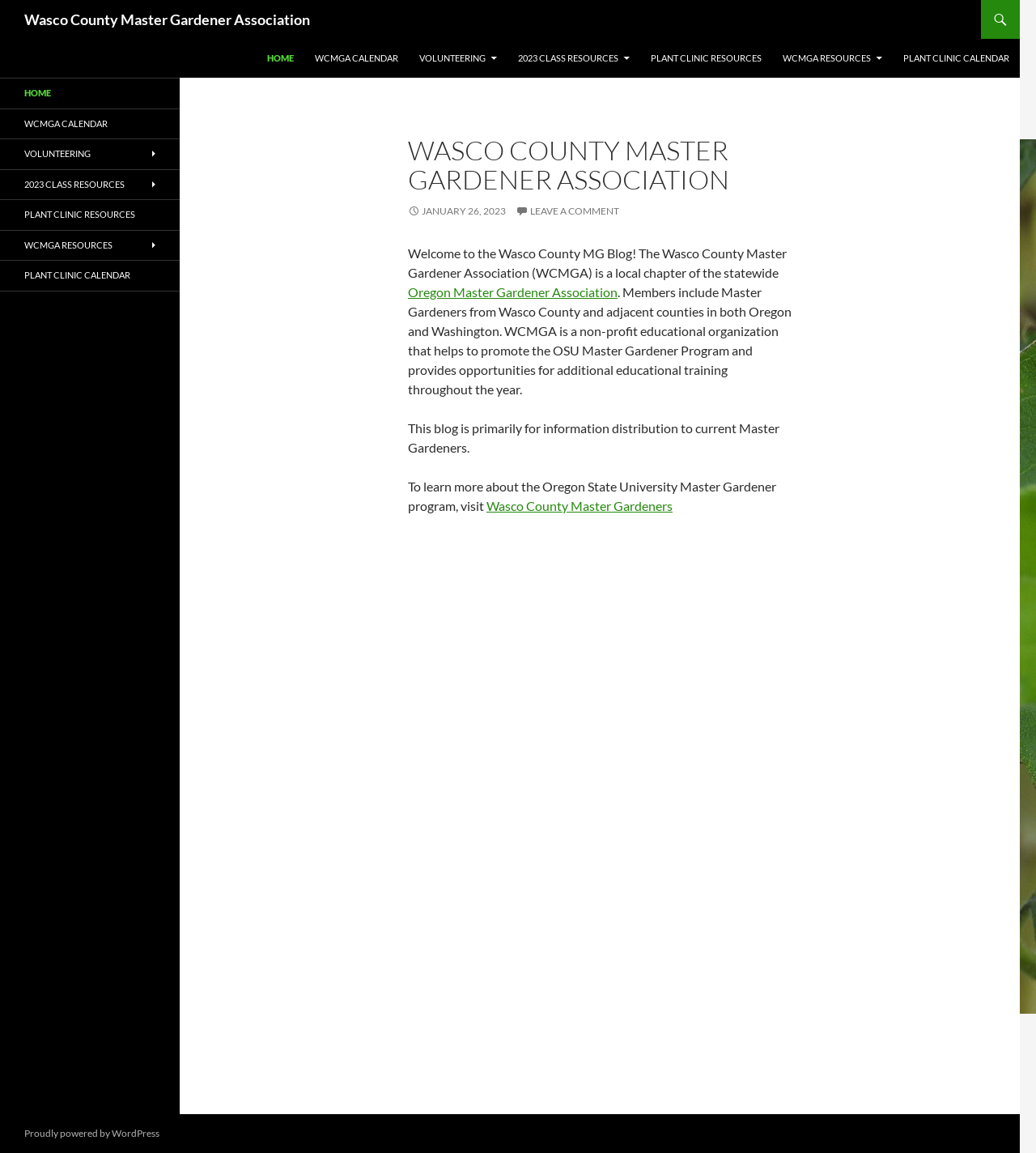Offer a comprehensive description of the webpage’s content and structure.

The webpage is about the Wasco County Master Gardener Association. At the top, there is a heading with the organization's name, which is also a link. Below it, there is a "SKIP TO CONTENT" link, followed by a navigation menu with links to "HOME", "WCMGA CALENDAR", "VOLUNTEERING", "2023 CLASS RESOURCES", "PLANT CLINIC RESOURCES", "WCMGA RESOURCES", and "PLANT CLINIC CALENDAR". These links are arranged horizontally and take up the top section of the page.

The main content area is divided into two sections. The top section has a header with the organization's name again, followed by a link to the current date, "JANUARY 26, 2023", and a link to "LEAVE A COMMENT". Below this header, there is a paragraph of text that welcomes visitors to the Wasco County MG Blog and explains the purpose of the organization. The text also includes a link to the Oregon Master Gardener Association.

The rest of the main content area is filled with more text that describes the organization's activities and provides information about the OSU Master Gardener Program. There are also links to "Wasco County Master Gardeners" and other resources.

At the bottom of the page, there is a footer section with a duplicate navigation menu and a link to "Proudly powered by WordPress".